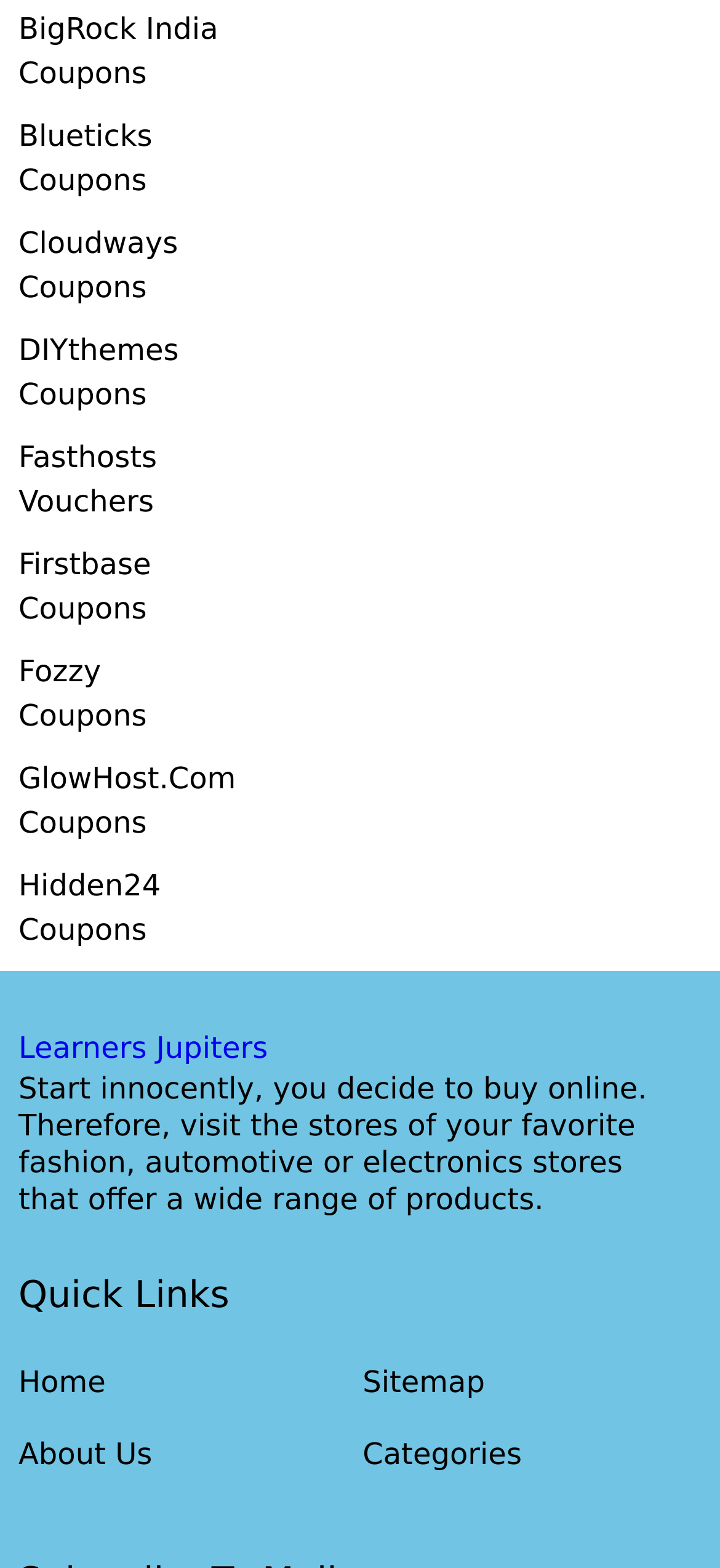How many main sections are there on the webpage?
Look at the image and respond with a single word or a short phrase.

3